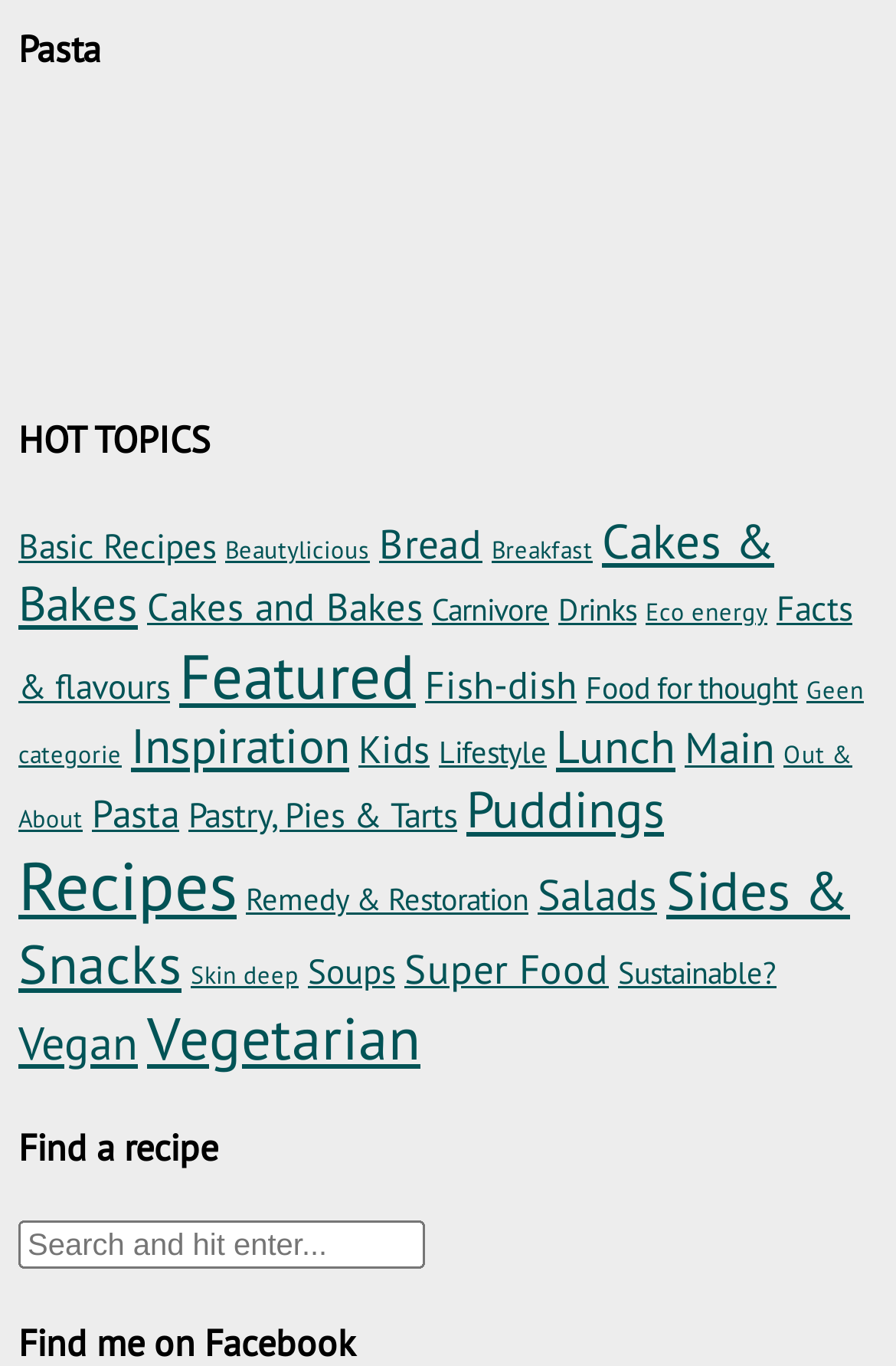Can you look at the image and give a comprehensive answer to the question:
What is the main category of recipes?

The main category of recipes is 'Pasta' because it is the first heading element on the webpage, indicating that the webpage is primarily about pasta recipes.